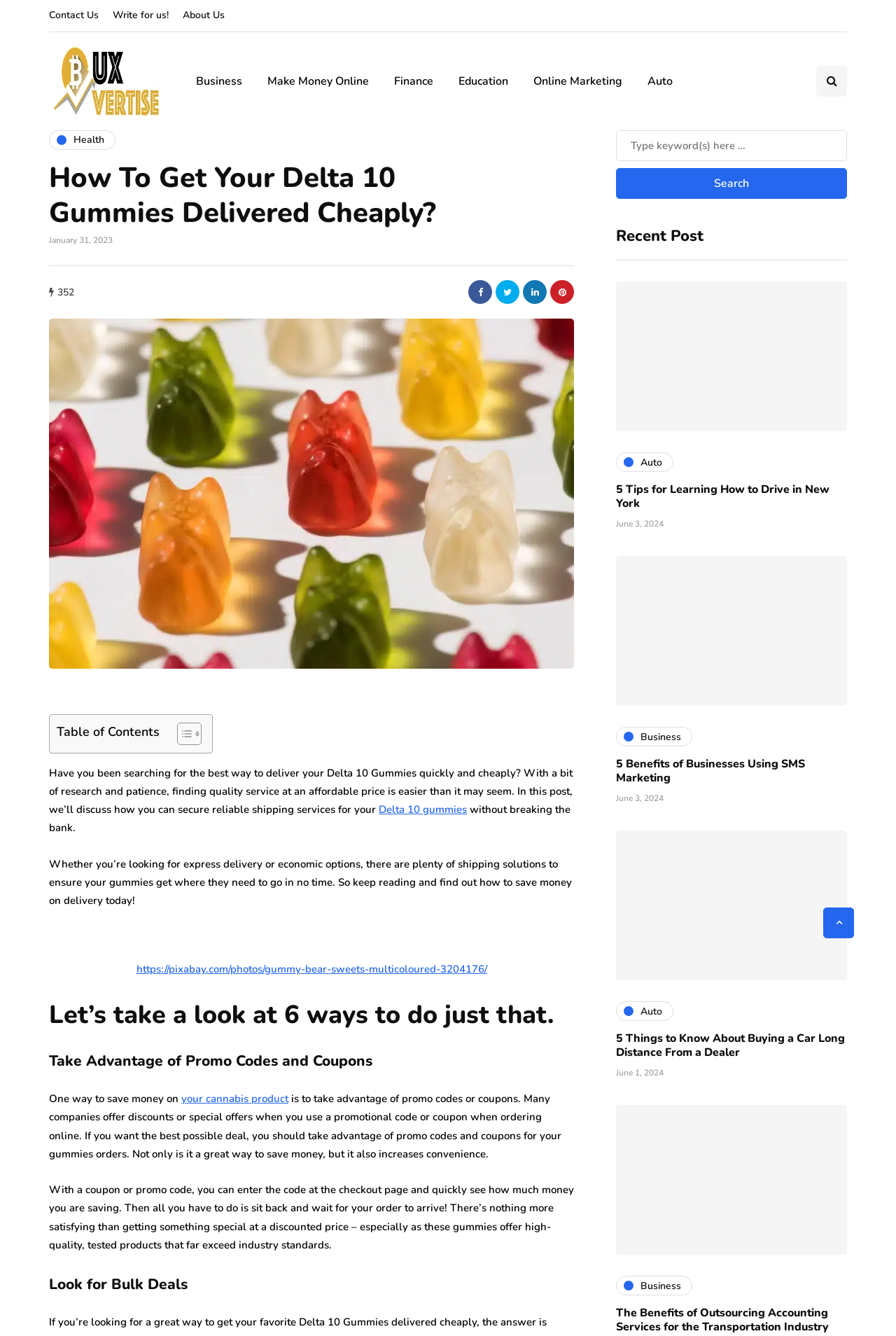Please provide the main heading of the webpage content.

How To Get Your Delta 10 Gummies Delivered Cheaply?